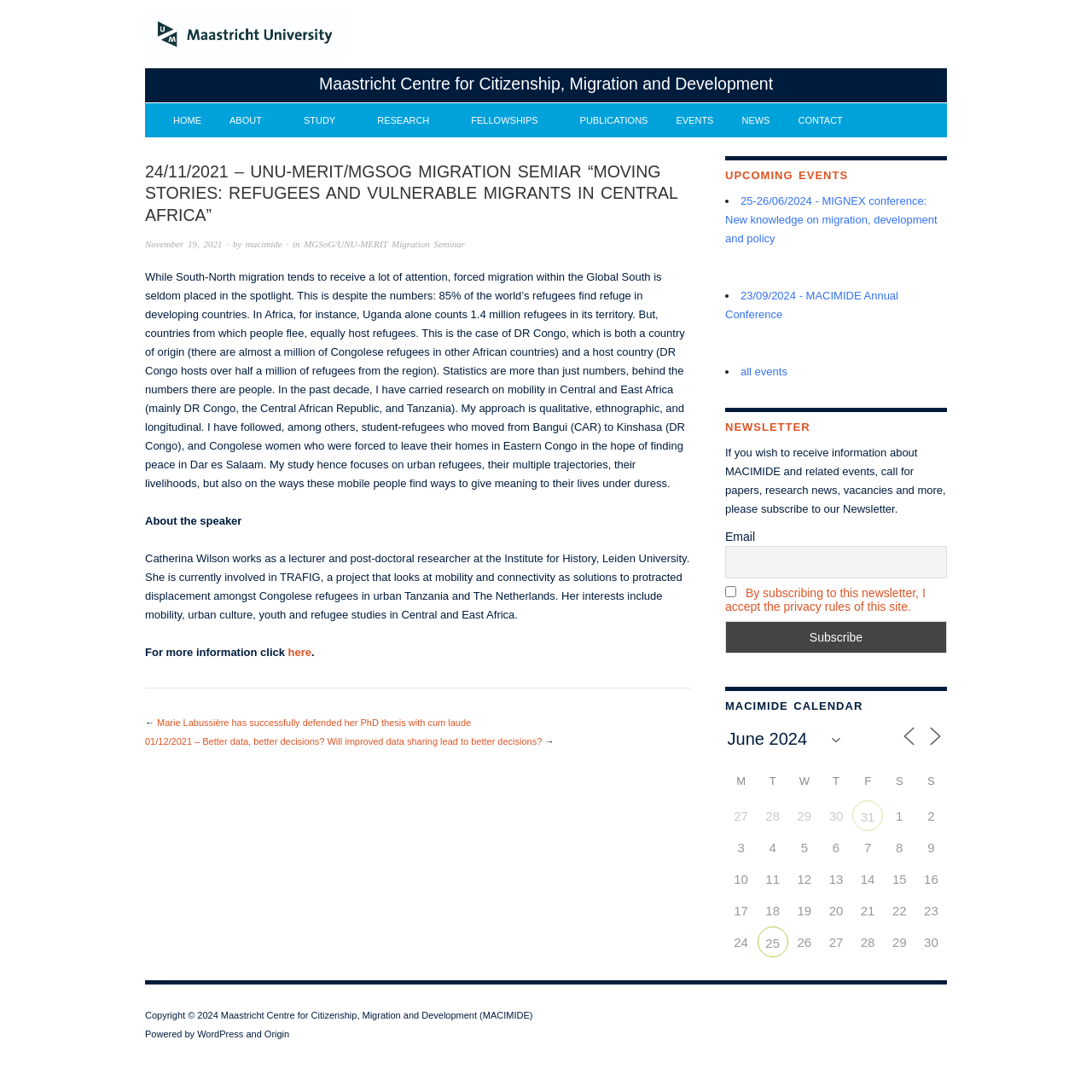Respond with a single word or phrase to the following question:
What is the name of the lecturer and post-doctoral researcher mentioned on the webpage?

Catherina Wilson